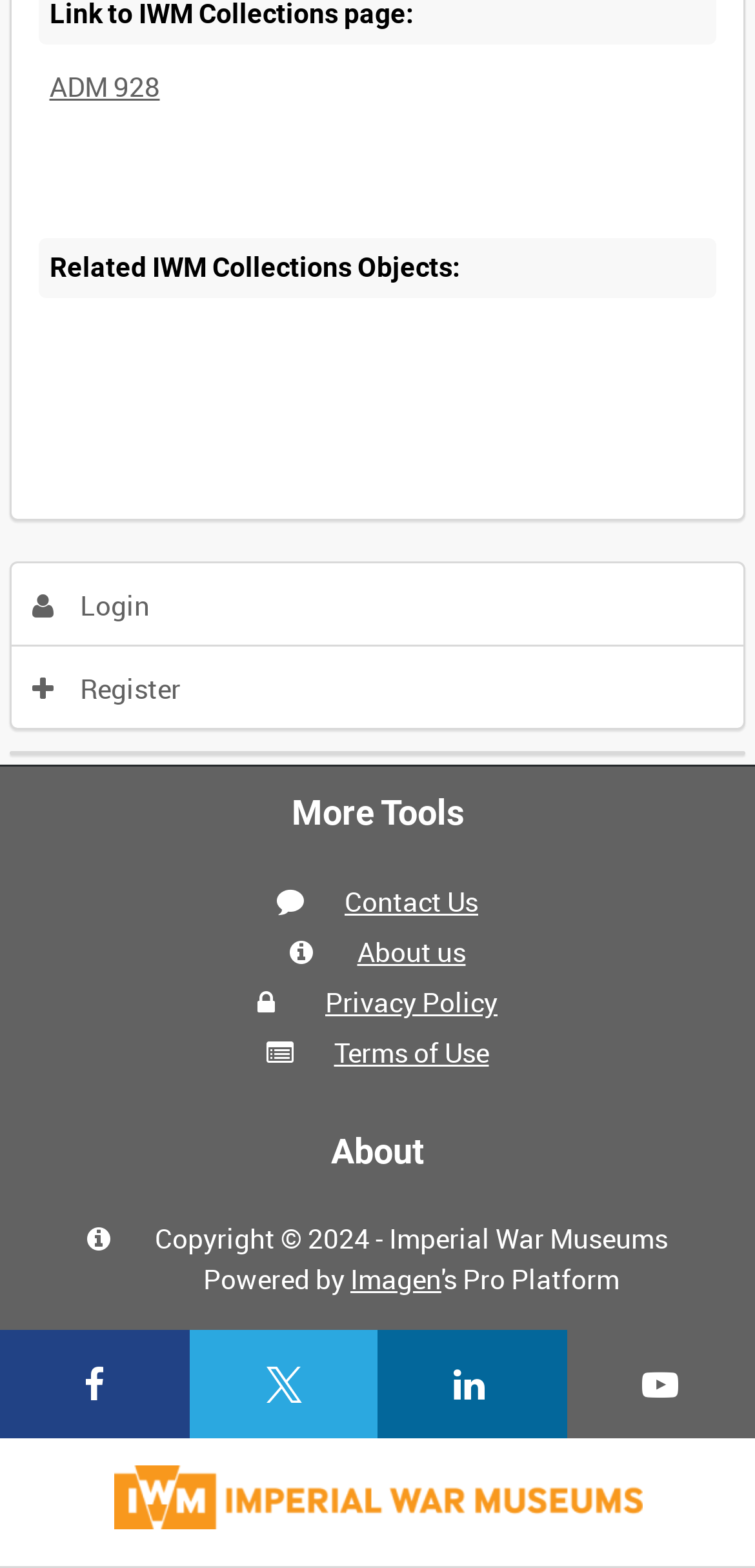Determine the bounding box coordinates of the element that should be clicked to execute the following command: "Register for an account".

[0.016, 0.412, 0.984, 0.464]